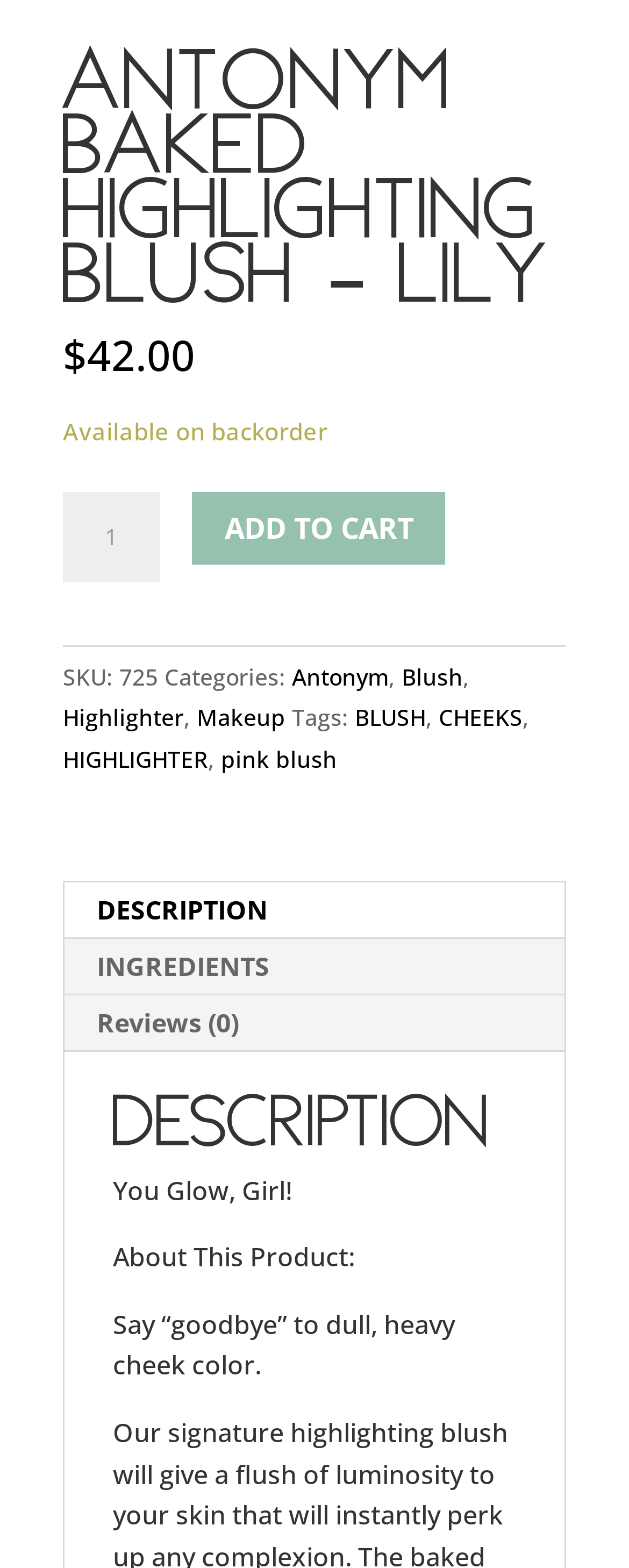Please indicate the bounding box coordinates of the element's region to be clicked to achieve the instruction: "View Antonym category". Provide the coordinates as four float numbers between 0 and 1, i.e., [left, top, right, bottom].

[0.464, 0.422, 0.618, 0.441]